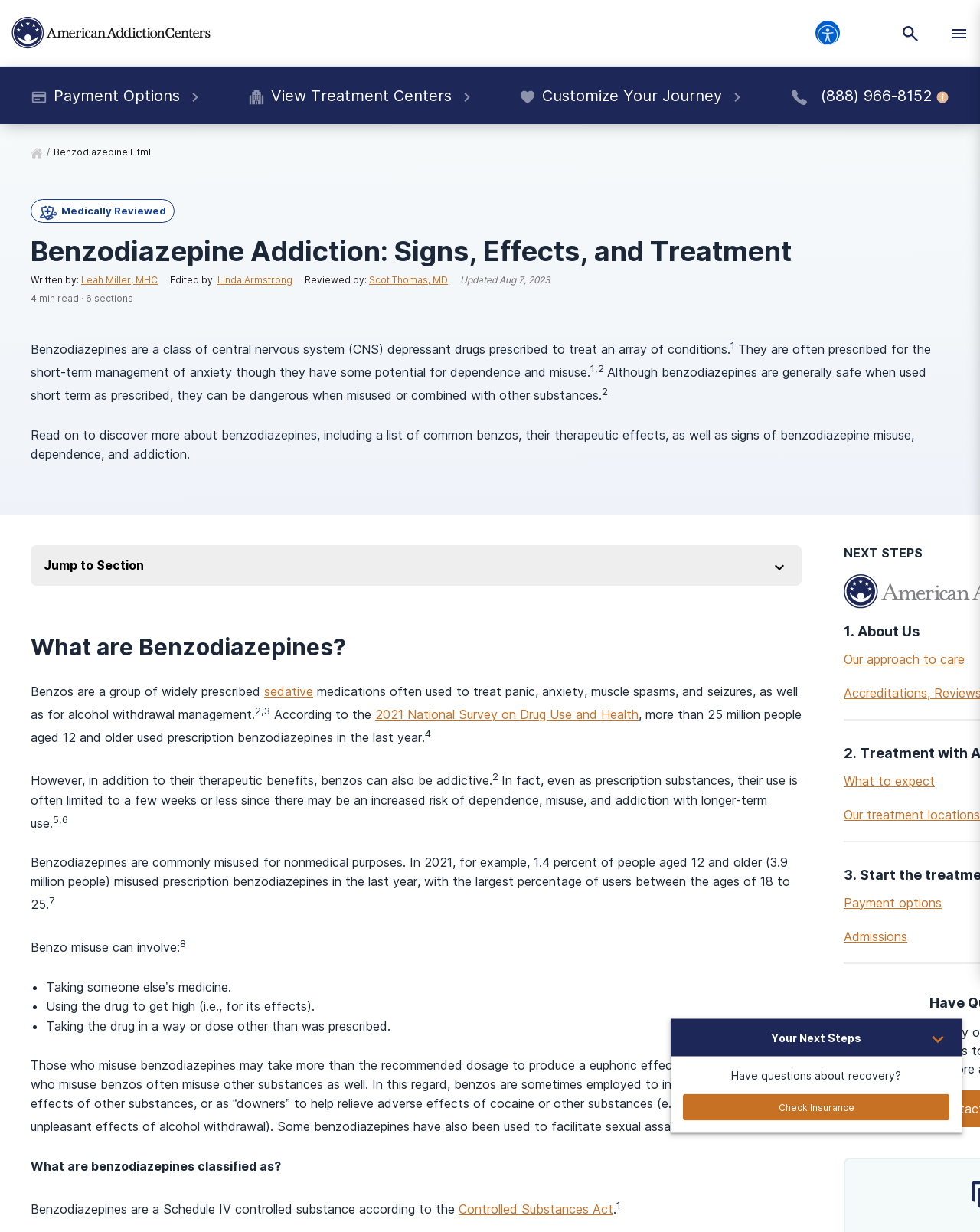What is the name of the organization at the top of the webpage?
Use the screenshot to answer the question with a single word or phrase.

American Addiction Centers